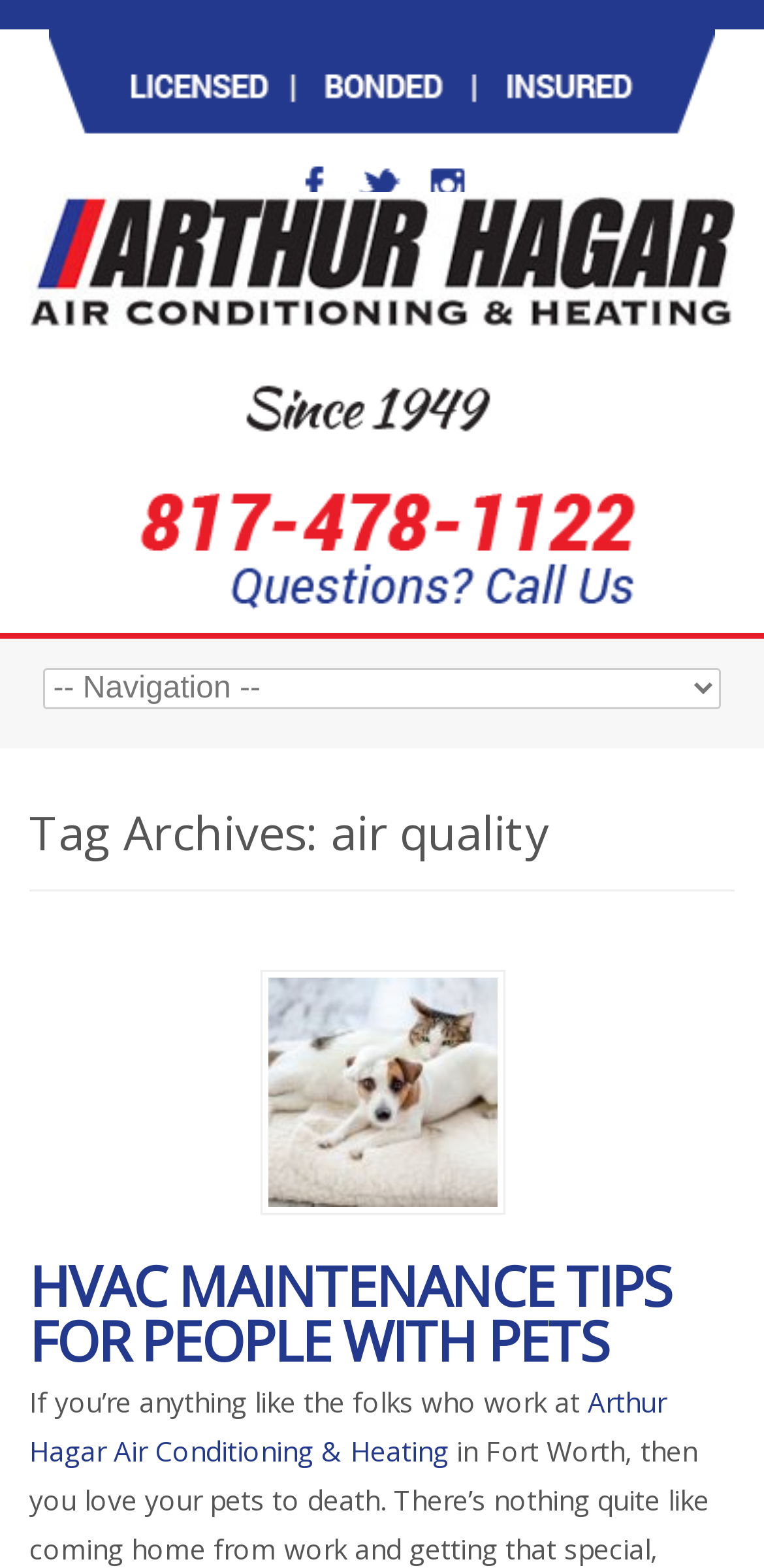Is the combobox expanded?
Could you answer the question in a detailed manner, providing as much information as possible?

The combobox element has an attribute 'expanded' set to 'False', which suggests that the combobox is not expanded.